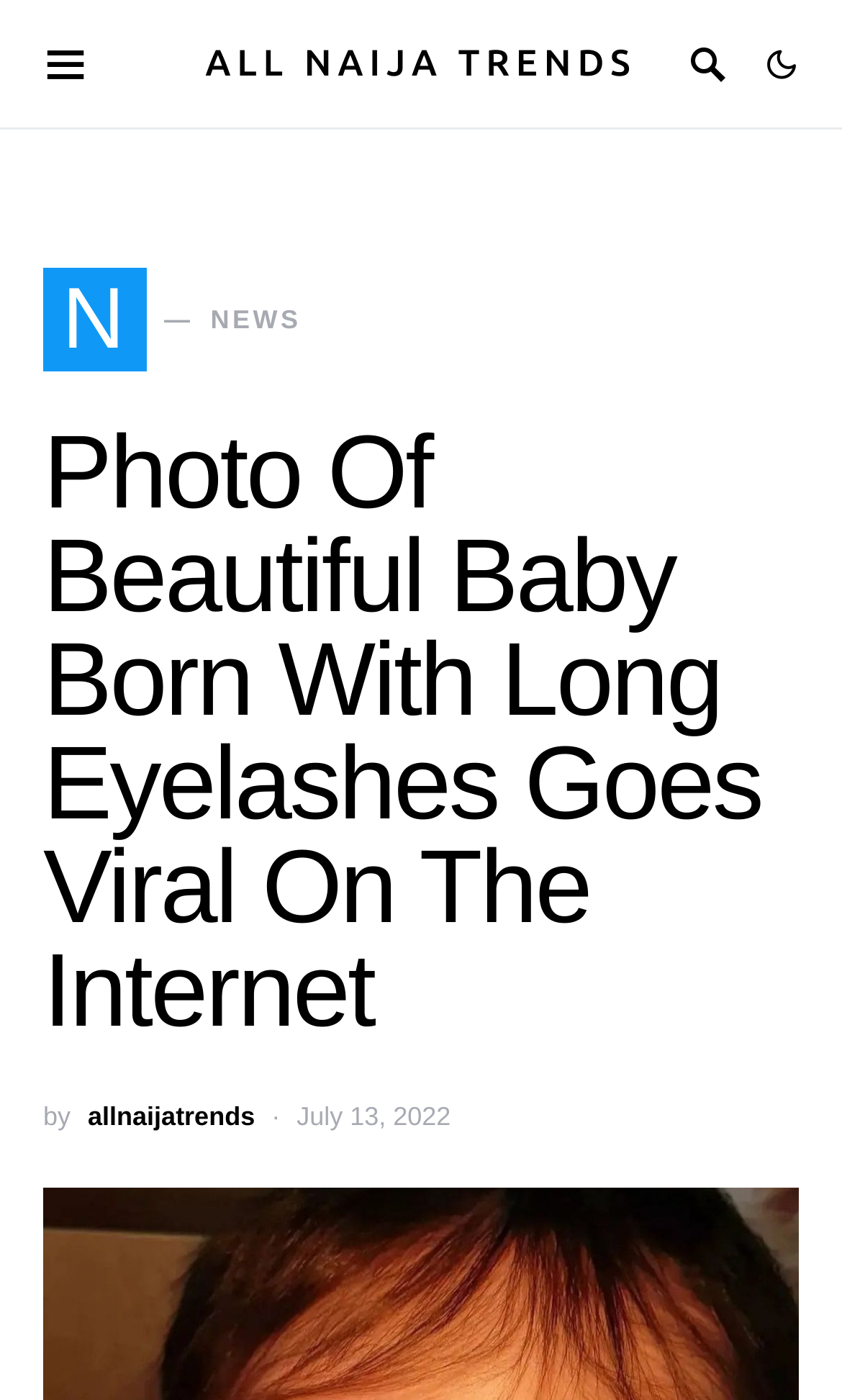Given the element description "ALL NAIJA TRENDS" in the screenshot, predict the bounding box coordinates of that UI element.

[0.244, 0.03, 0.756, 0.06]